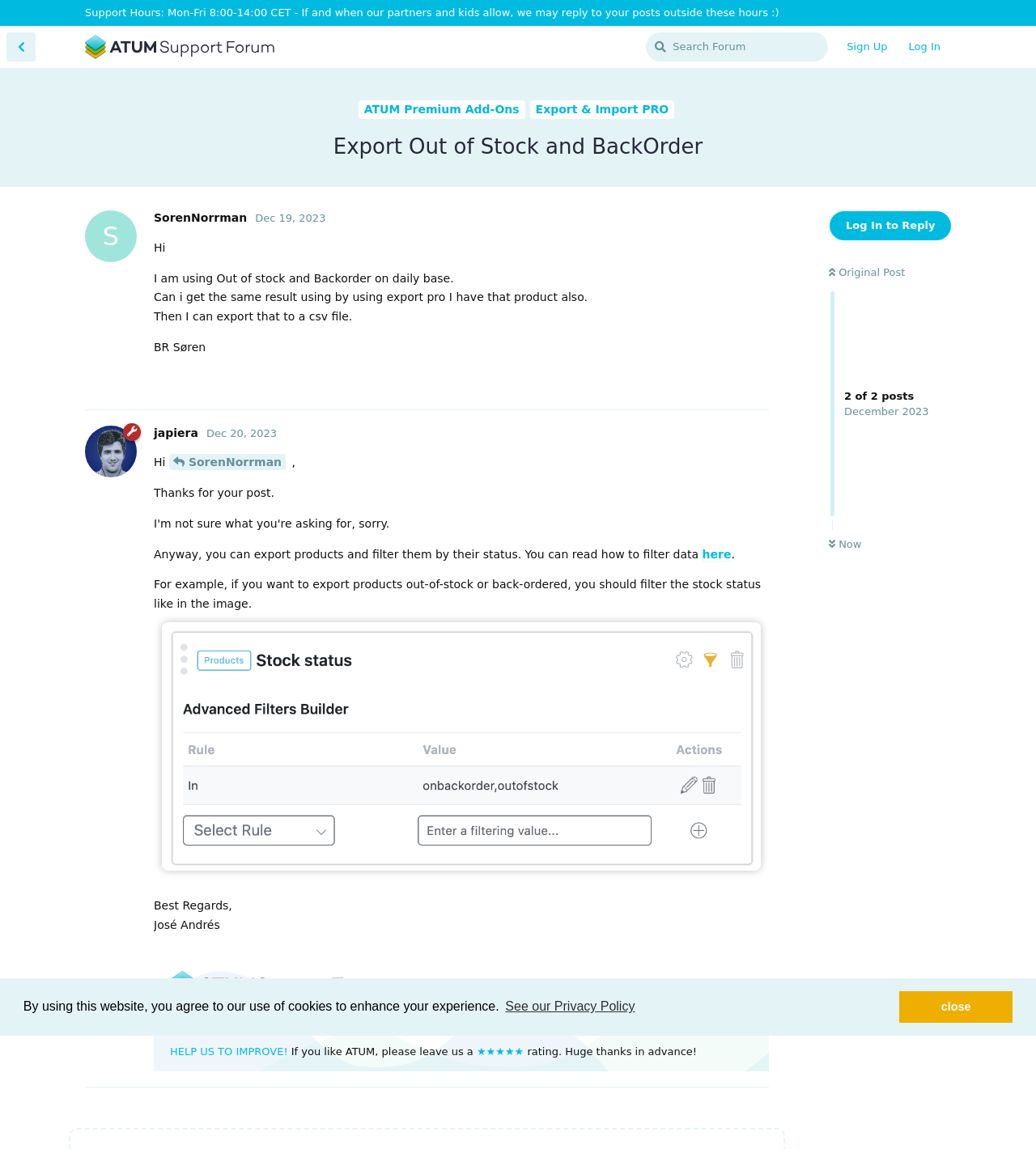Use a single word or phrase to respond to the question:
What is the rating requested by the ATUM Support Forum?

★★★★★